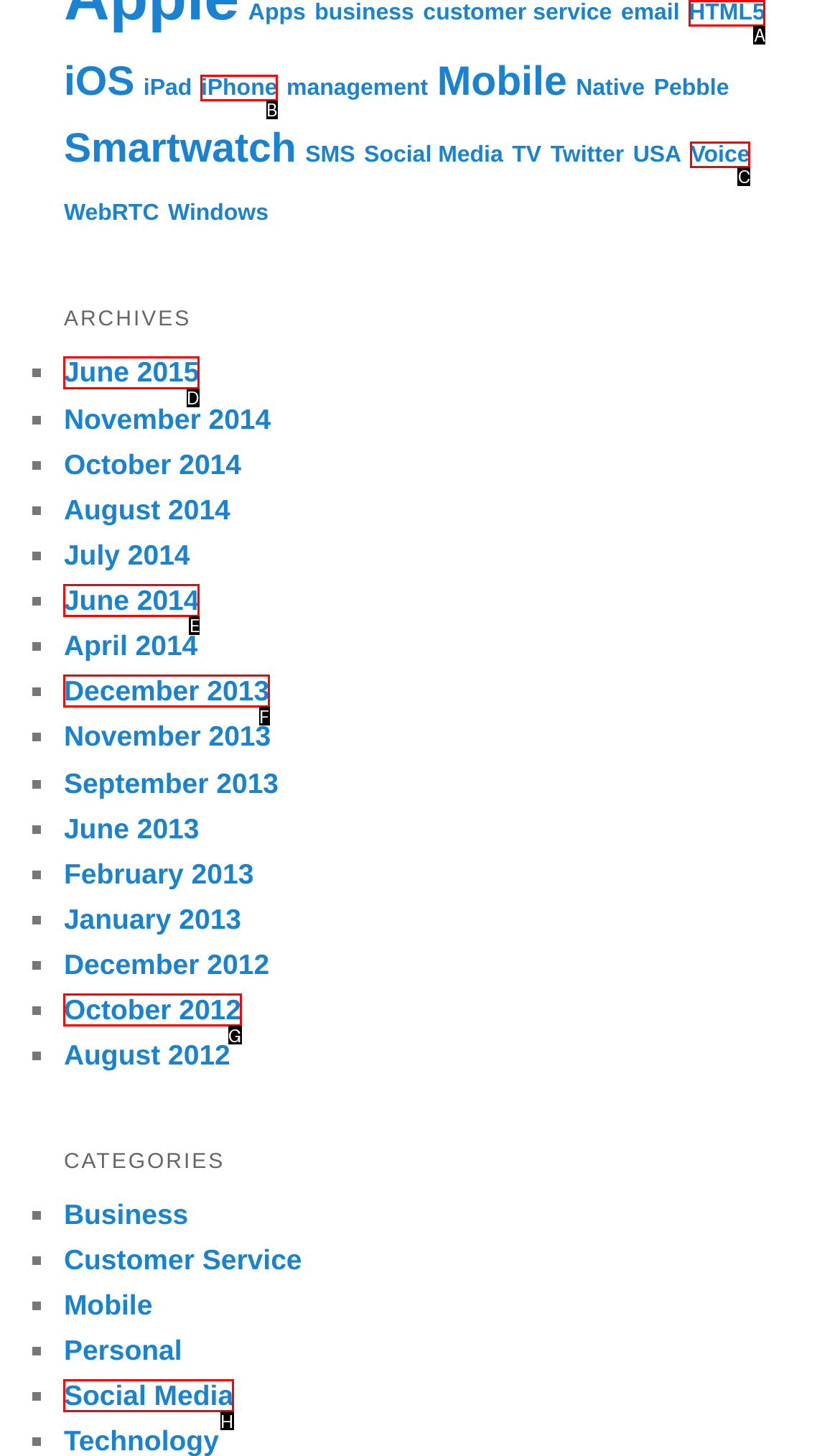Tell me which UI element to click to fulfill the given task: Log in to the website. Respond with the letter of the correct option directly.

None